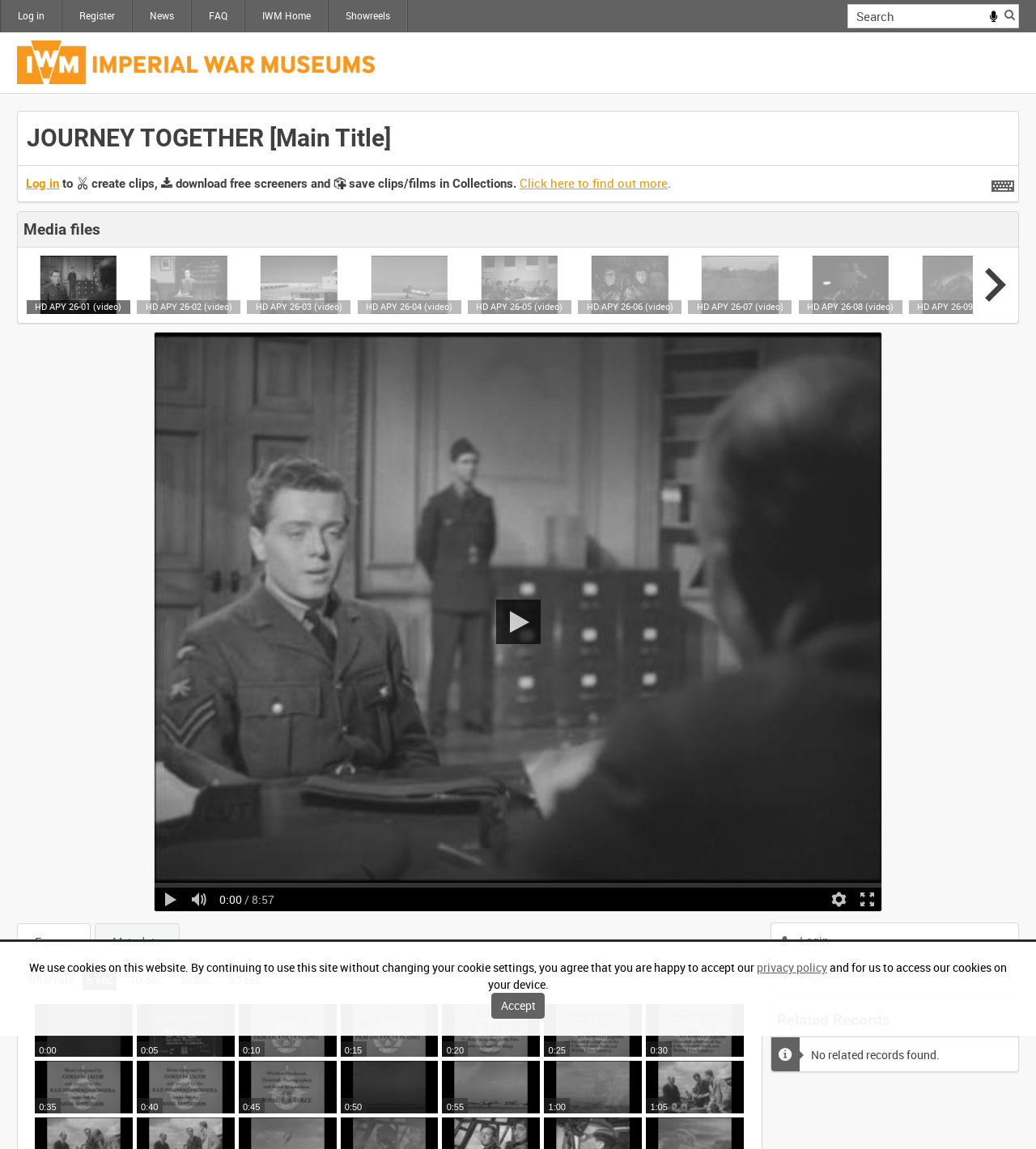Given the element description: "input value="0" parent_node: Player slider", predict the bounding box coordinates of this UI element. The coordinates must be four float numbers between 0 and 1, given as [left, top, right, bottom].

[0.149, 0.766, 0.851, 0.777]